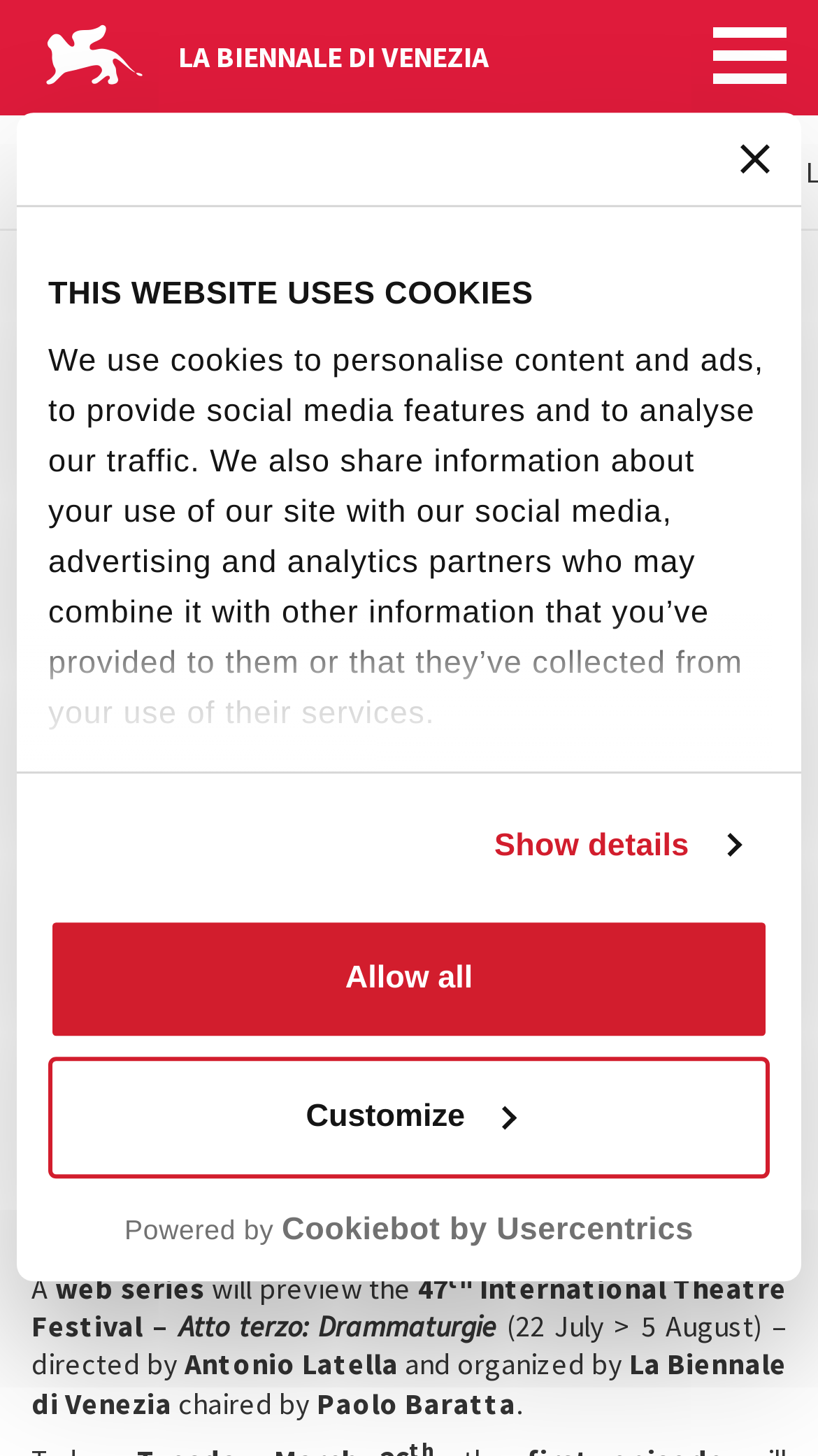Locate the bounding box coordinates of the element you need to click to accomplish the task described by this instruction: "View news".

[0.497, 0.105, 0.582, 0.131]